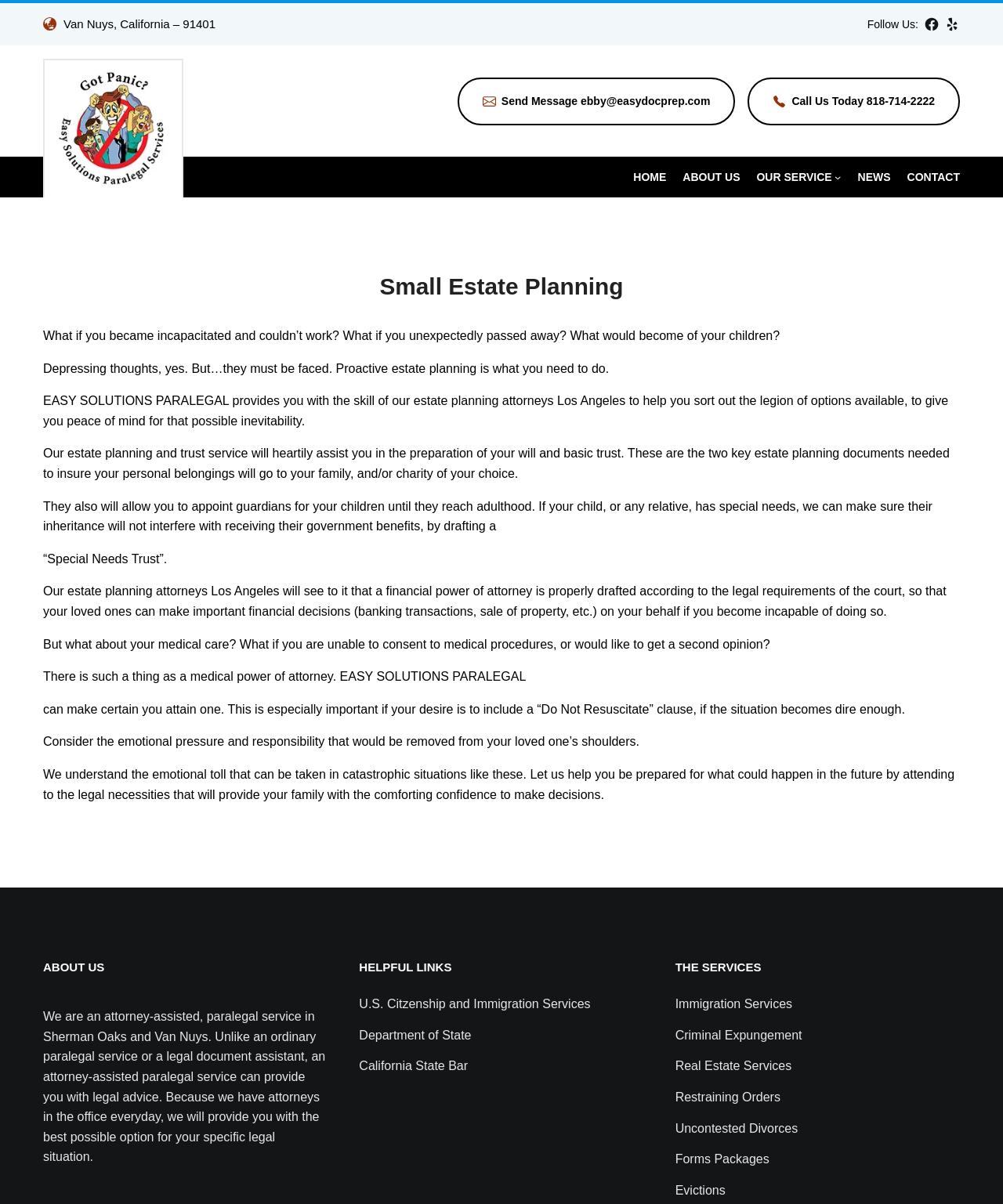Could you locate the bounding box coordinates for the section that should be clicked to accomplish this task: "Click the Our Service link".

[0.754, 0.14, 0.829, 0.154]